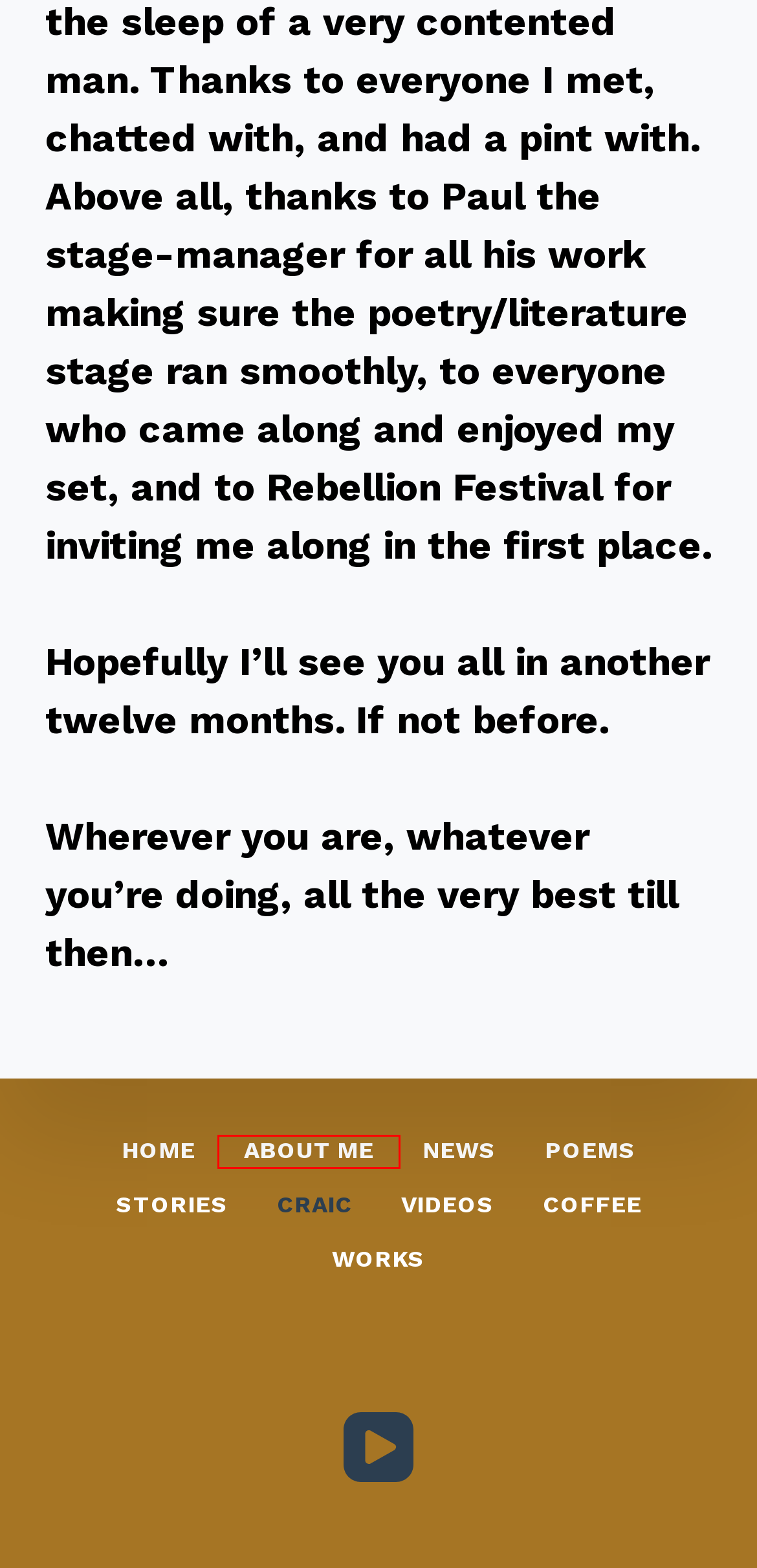You have received a screenshot of a webpage with a red bounding box indicating a UI element. Please determine the most fitting webpage description that matches the new webpage after clicking on the indicated element. The choices are:
A. News – [steve pottinger]
B. Works – [steve pottinger]
C. [steve pottinger]
D. craic – [steve pottinger]
E. About Me – [steve pottinger]
F. poems – [steve pottinger]
G. Videos – [steve pottinger]
H. New Model Army - Home

E